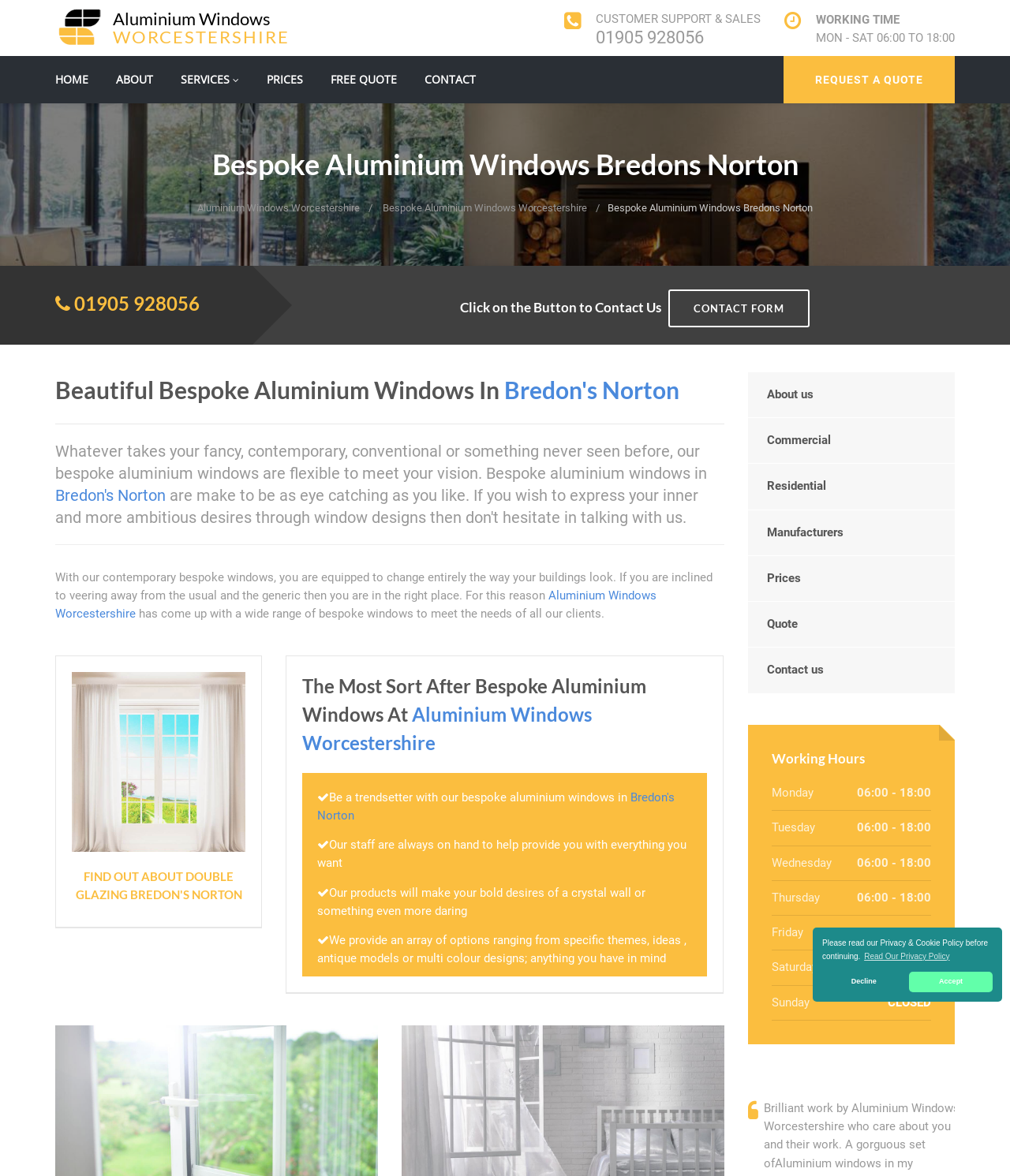Please find the bounding box coordinates of the section that needs to be clicked to achieve this instruction: "Learn more about the limo service".

None